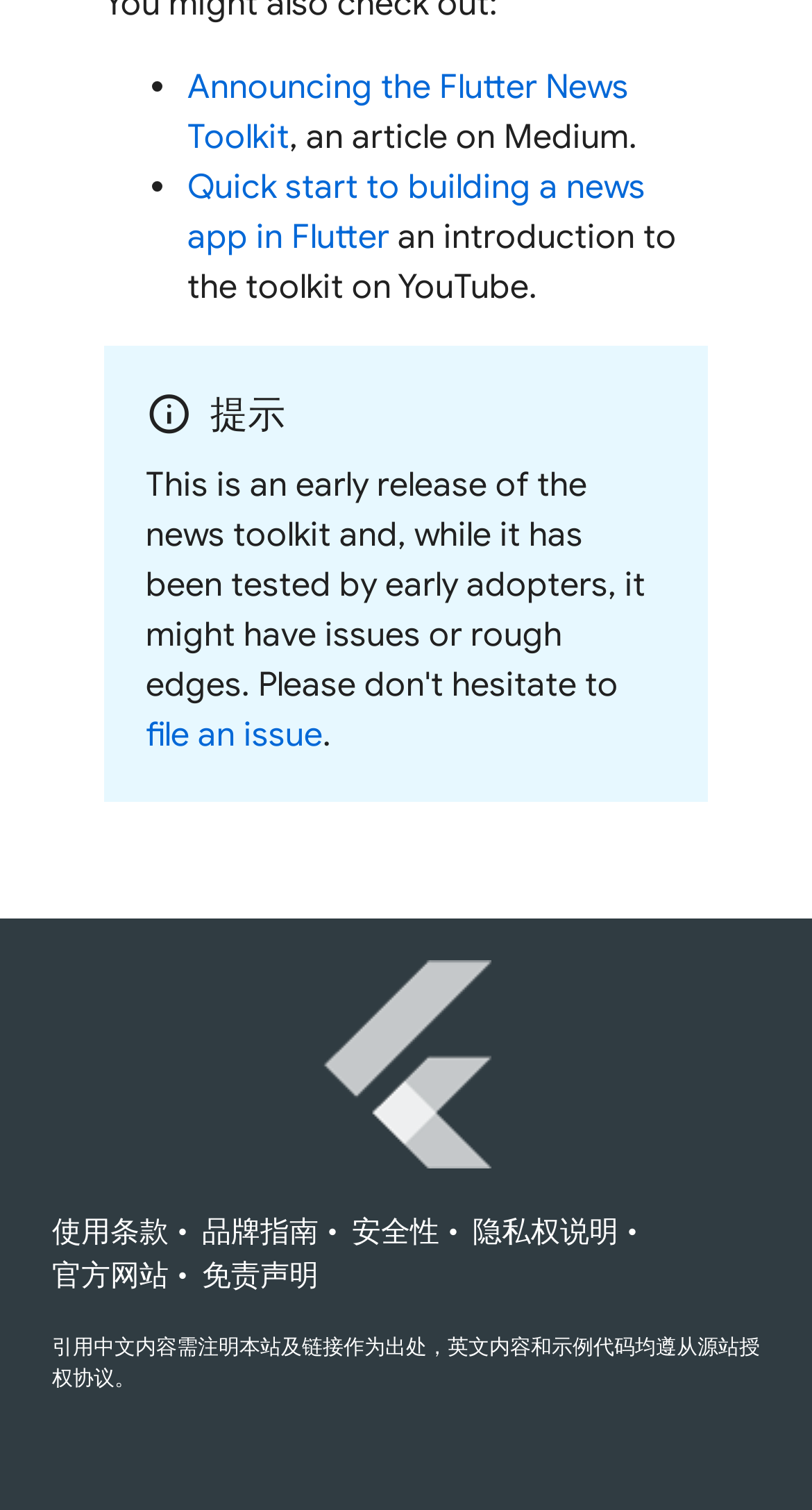Determine the bounding box coordinates of the clickable region to carry out the instruction: "Read the terms of use".

[0.064, 0.803, 0.208, 0.828]